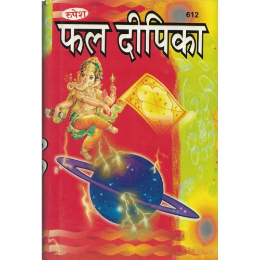What is the edition or series number of the book?
Look at the image and respond to the question as thoroughly as possible.

The number '612' is displayed on the cover, indicating that this book is part of a broader collection or series, and it is the 612th edition or series number.